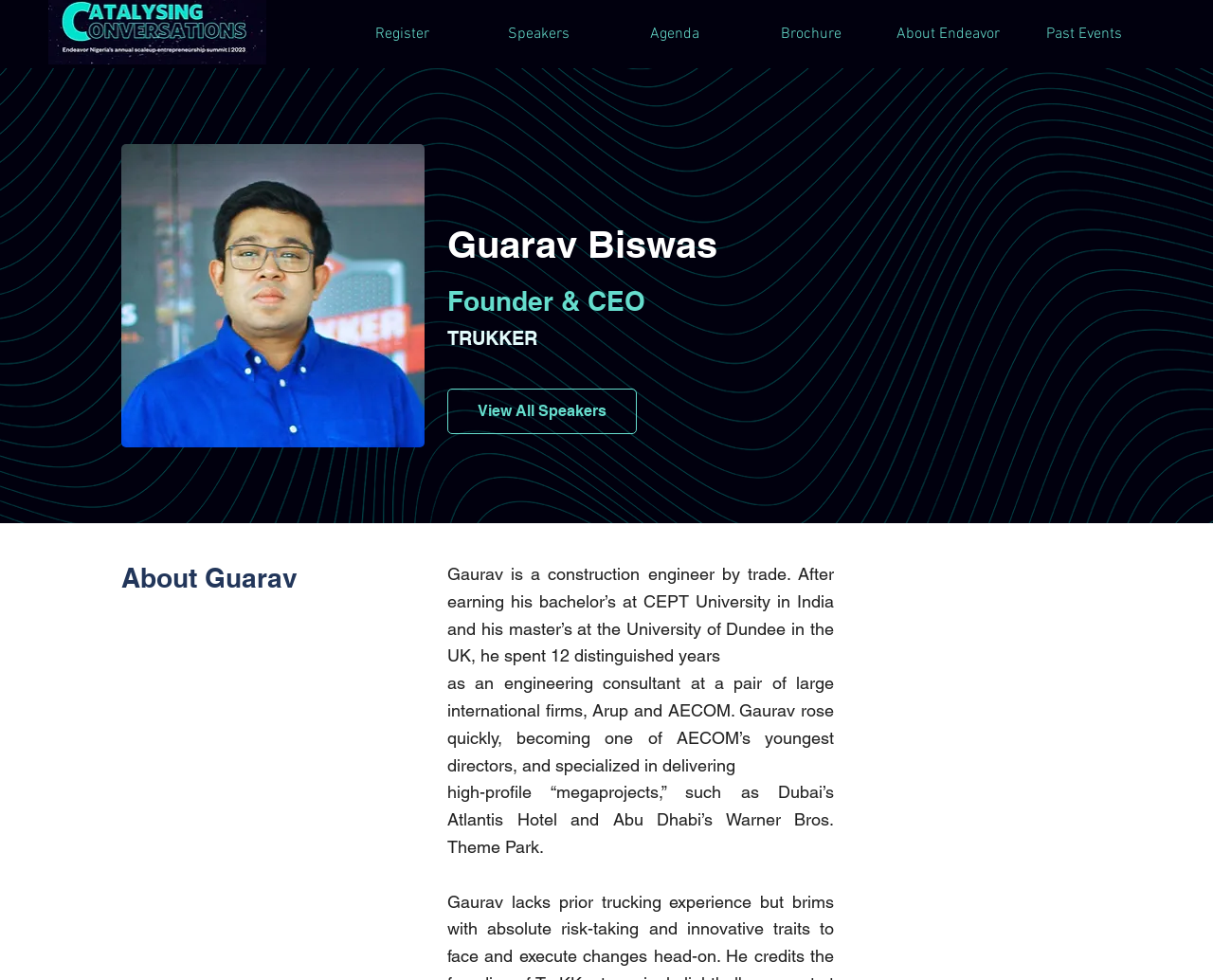Extract the bounding box coordinates of the UI element described by: "View All Speakers". The coordinates should include four float numbers ranging from 0 to 1, e.g., [left, top, right, bottom].

[0.369, 0.397, 0.525, 0.443]